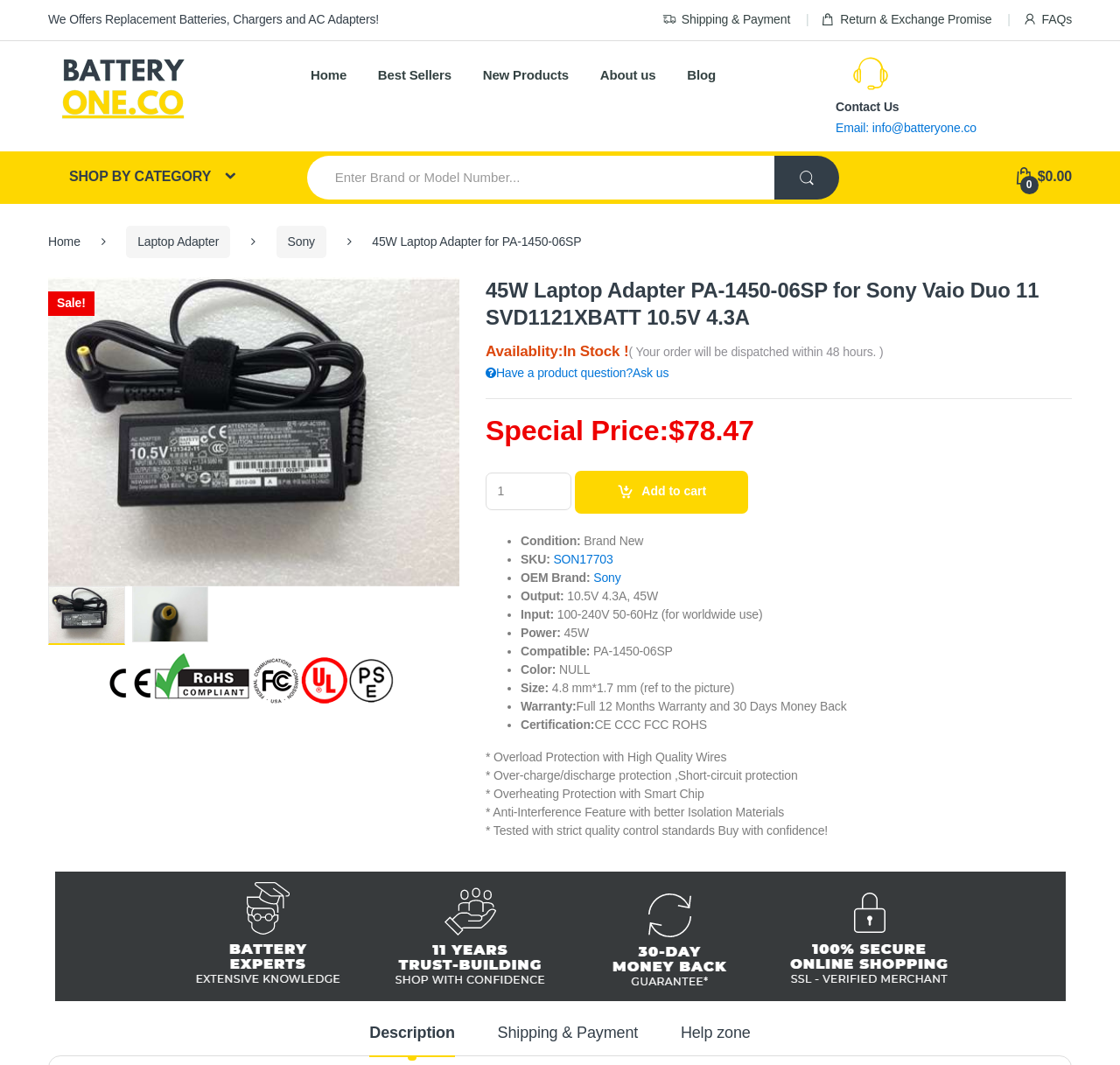Please determine the bounding box coordinates for the element with the description: "Return & Exchange Promise".

[0.733, 0.009, 0.885, 0.029]